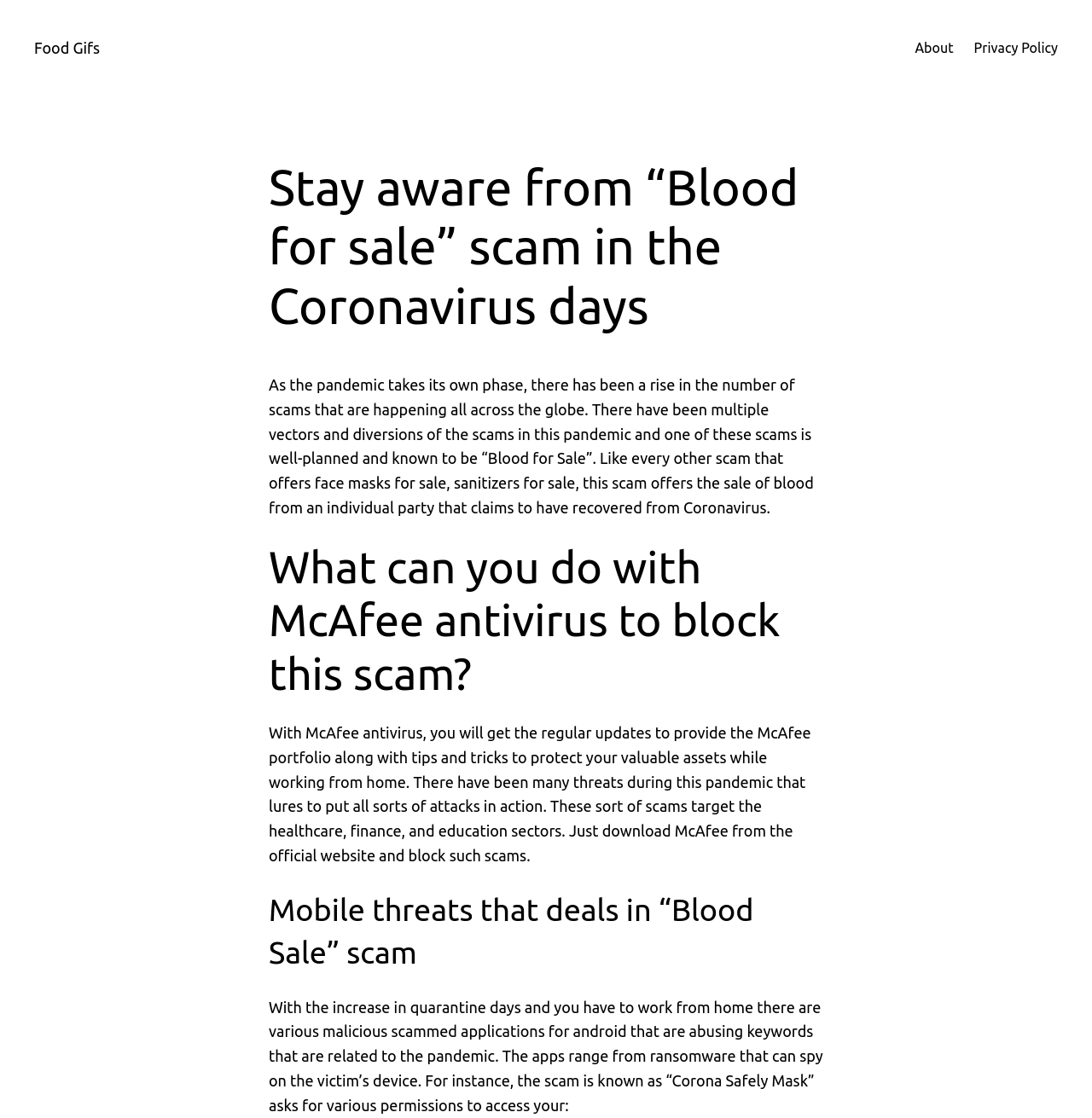What is the name of the malicious app mentioned in the webpage?
Refer to the image and give a detailed response to the question.

The webpage mentions a malicious app called 'Corona Safely Mask' that asks for various permissions to access the user's device, which is a scam.